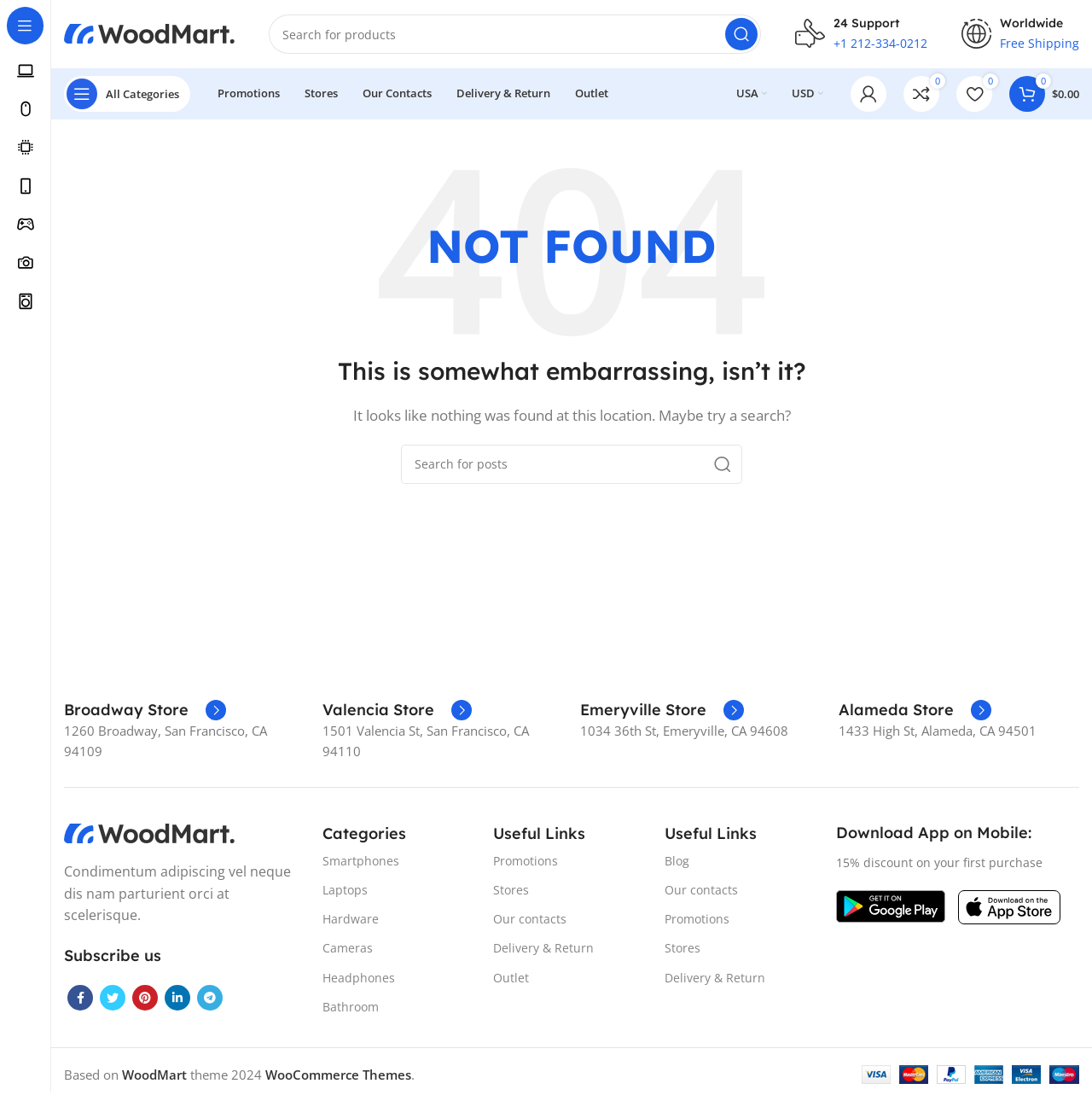Answer succinctly with a single word or phrase:
What is the search button icon?

